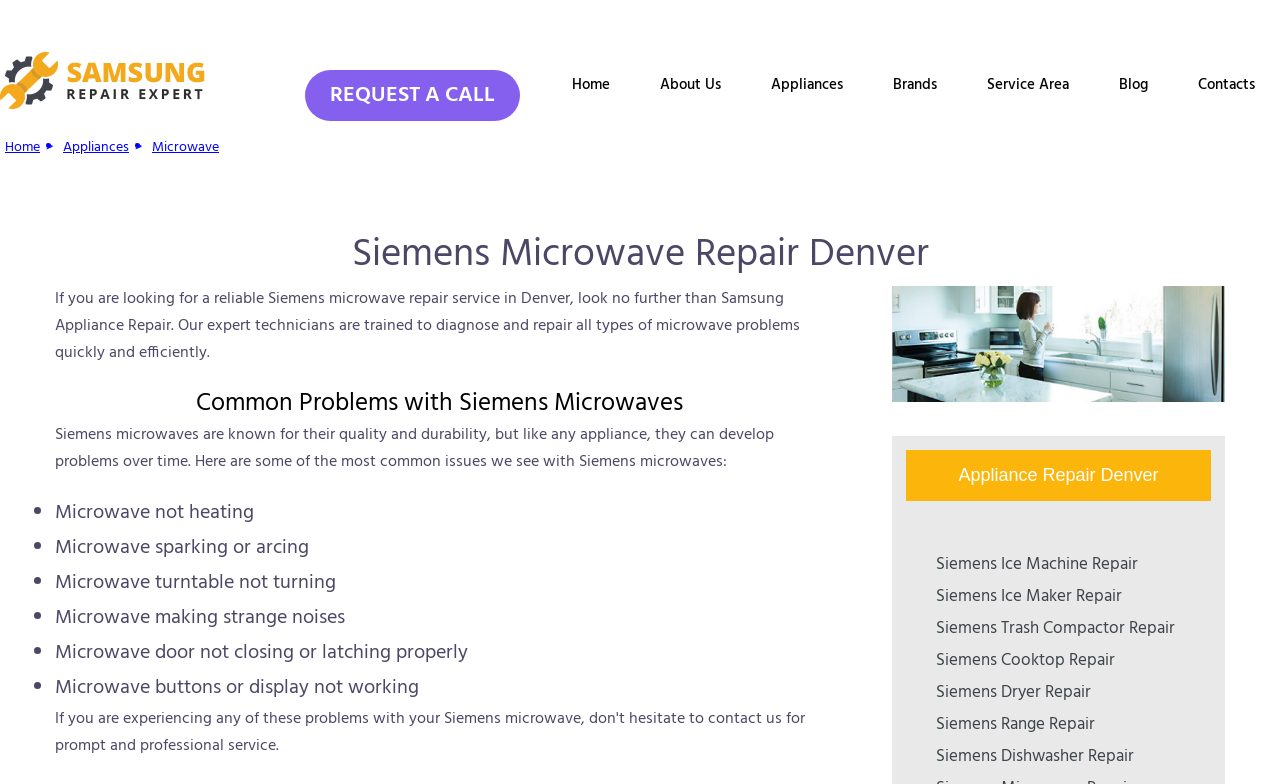Produce an extensive caption that describes everything on the webpage.

The webpage is about Siemens Microwave Repair Denver, provided by Samsung Appliance Repair. At the top left corner, there is a logo image with the text "Samsung appliance repair Denver" and a link to the same. Next to it, there is a call-to-action link "REQUEST A CALL". 

On the top navigation bar, there are links to different sections of the website, including "Home", "About Us", "Appliances", "Brands", "Service Area", "Blog", and "Contacts". 

Below the navigation bar, there is a heading "Siemens Microwave Repair Denver" followed by a paragraph of text describing the service provided by Samsung Appliance Repair. 

Further down, there is a section titled "Common Problems with Siemens Microwaves" which lists several common issues with Siemens microwaves, including "Microwave not heating", "Microwave sparking or arcing", "Microwave turntable not turning", and others. 

To the right of this section, there is an image. 

At the bottom of the page, there are links to other appliance repair services provided by Samsung Appliance Repair, including "Siemens Ice Machine Repair", "Siemens Ice Maker Repair", "Siemens Trash Compactor Repair", and others.